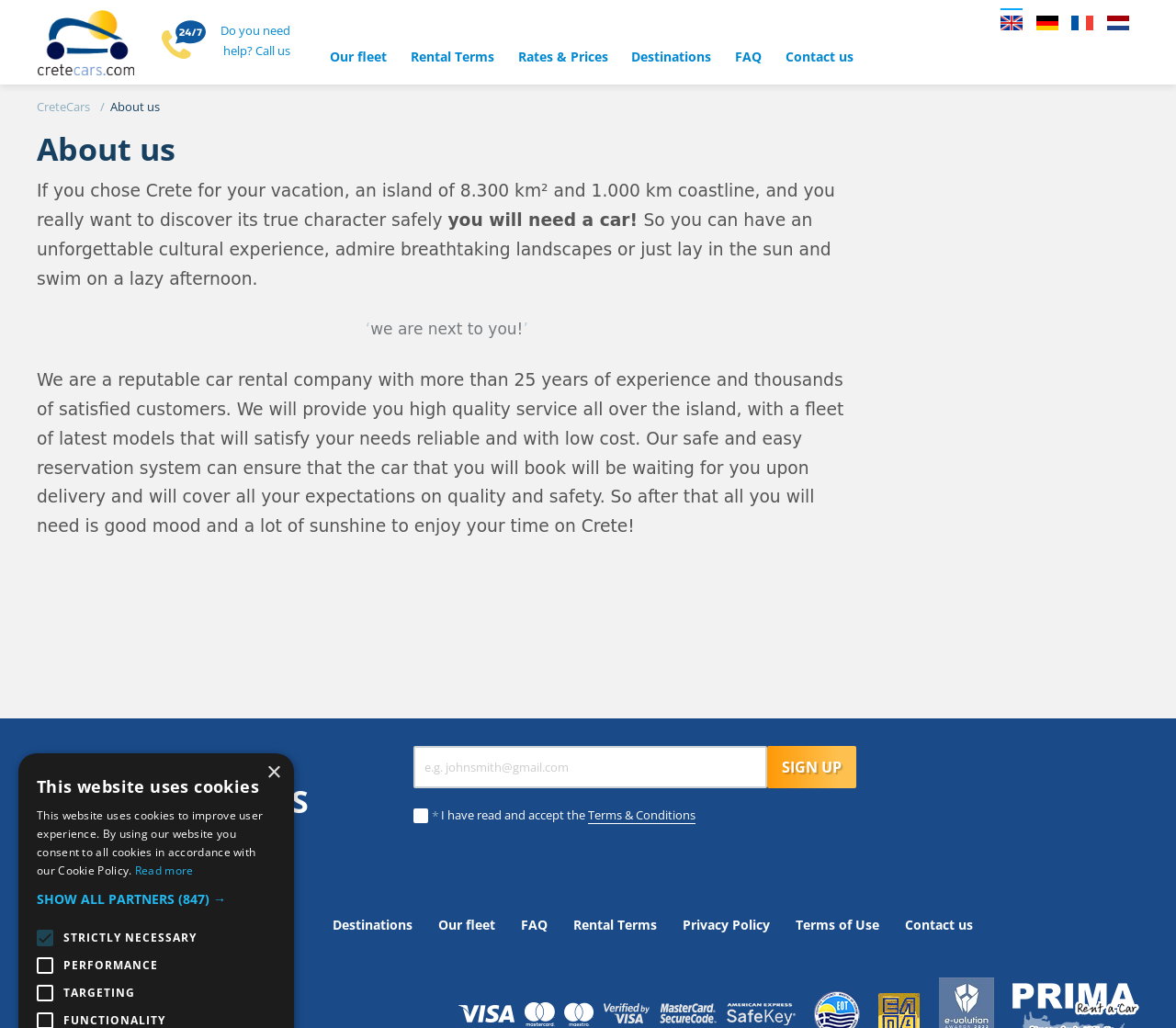What is the name of the car rental company?
Give a comprehensive and detailed explanation for the question.

The name of the car rental company can be found in the link 'CreteCars' at the top left corner of the webpage, which is also the title of the webpage.